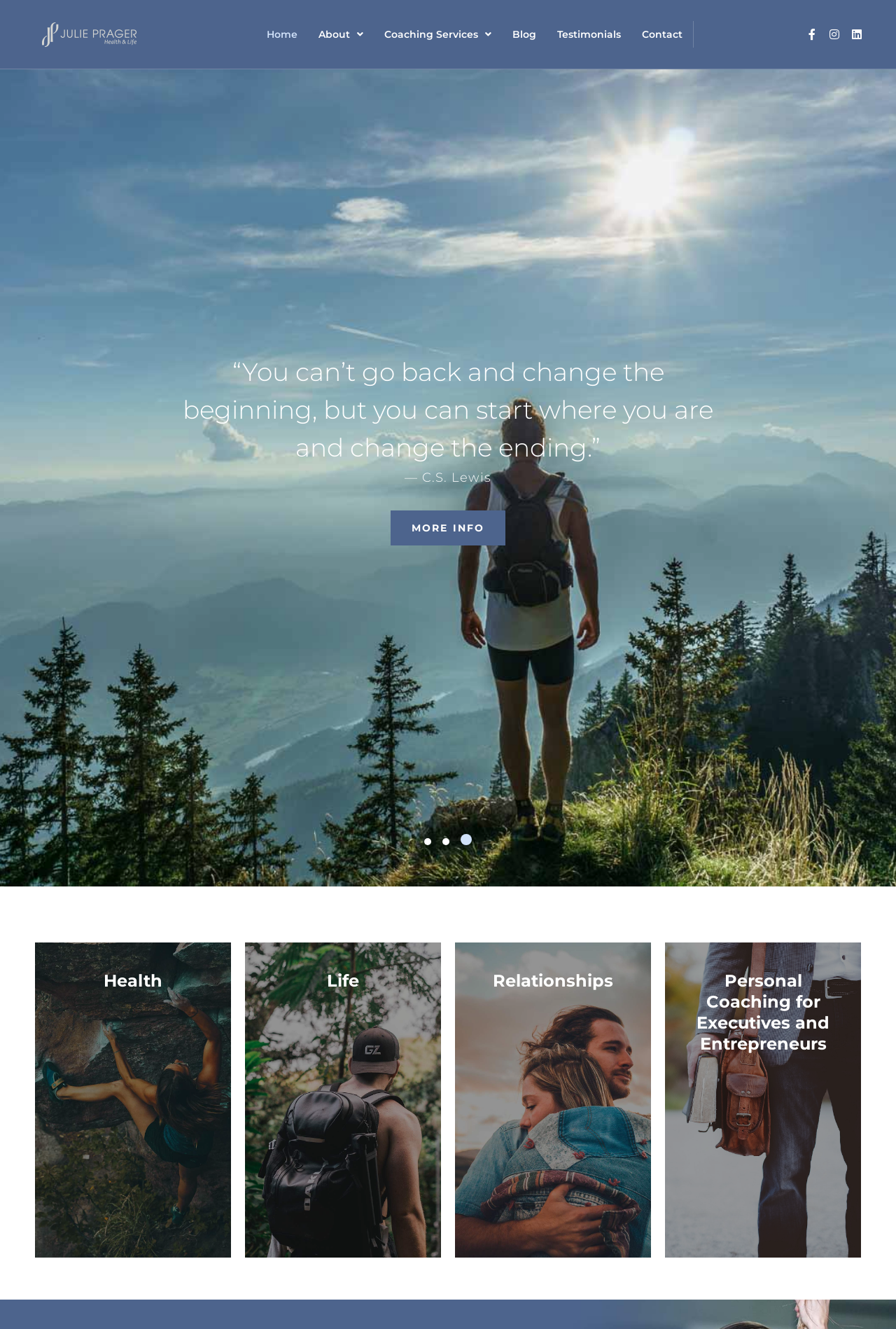What are the three main areas of coaching services?
Using the image, answer in one word or phrase.

Health, Life, Relationships